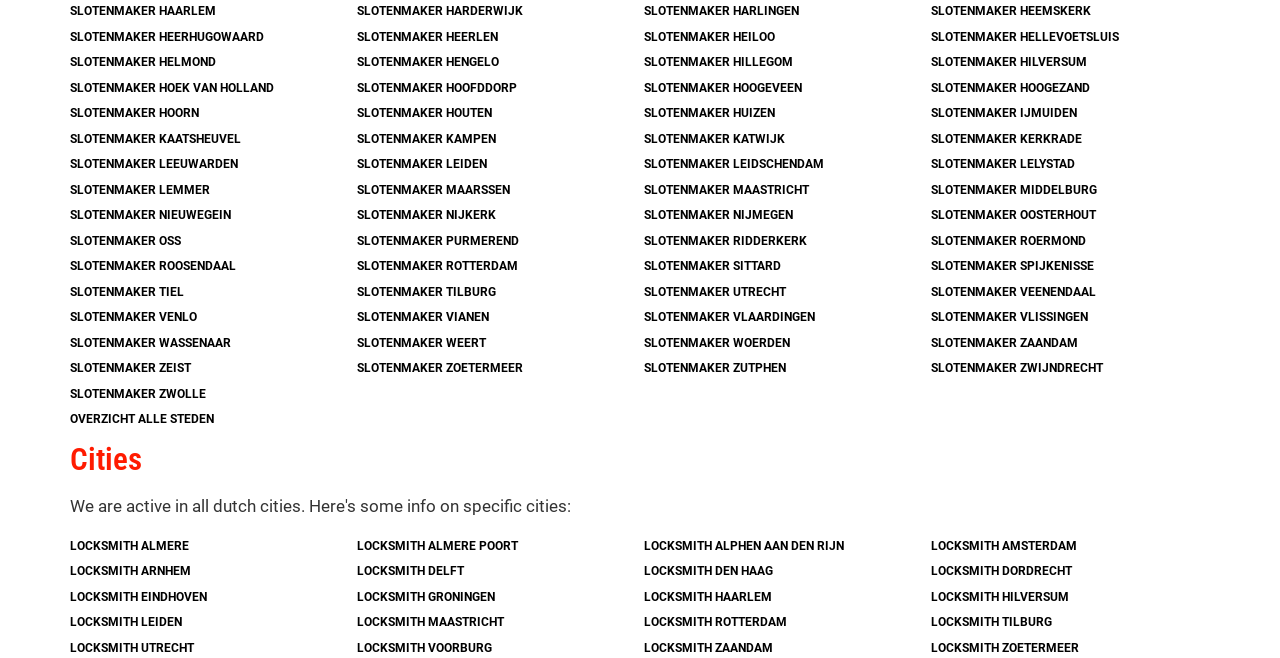Identify the bounding box coordinates of the section to be clicked to complete the task described by the following instruction: "Click on SLOTENMAKER ZWOLLE". The coordinates should be four float numbers between 0 and 1, formatted as [left, top, right, bottom].

[0.055, 0.58, 0.25, 0.619]